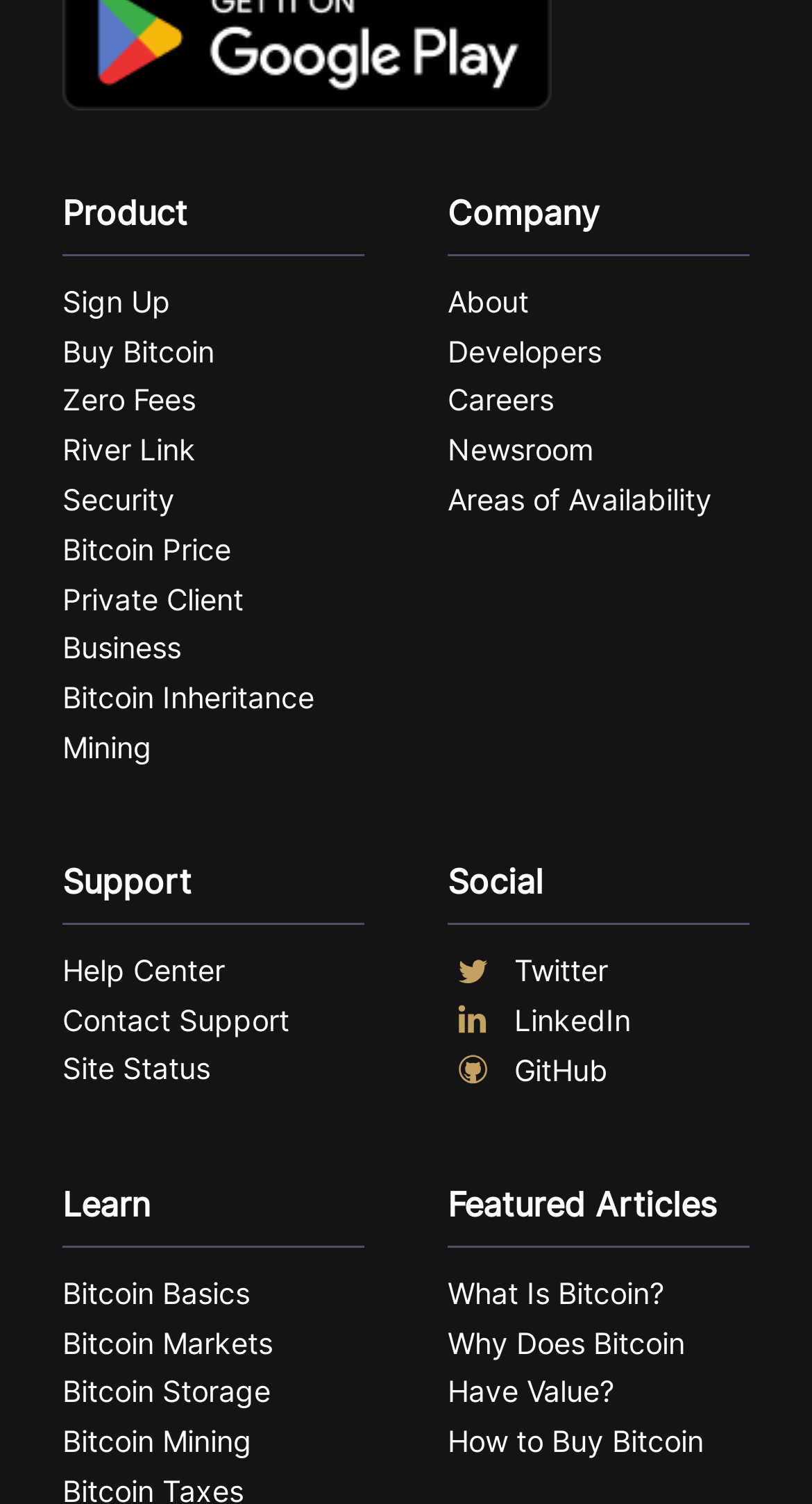Please pinpoint the bounding box coordinates for the region I should click to adhere to this instruction: "Visit Twitter social media page".

[0.551, 0.628, 0.923, 0.662]